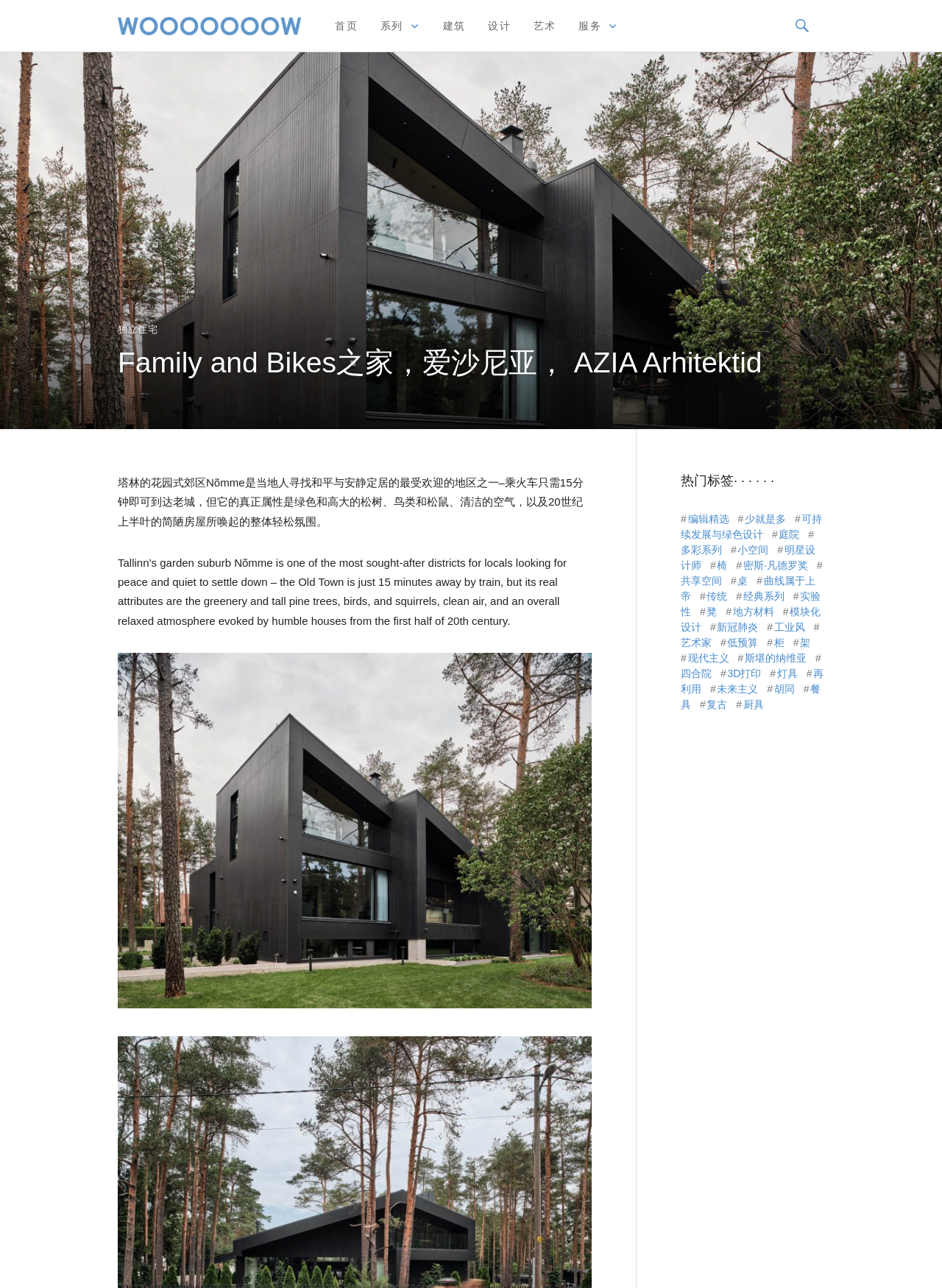Locate the bounding box of the user interface element based on this description: "新冠肺炎".

[0.754, 0.482, 0.811, 0.491]